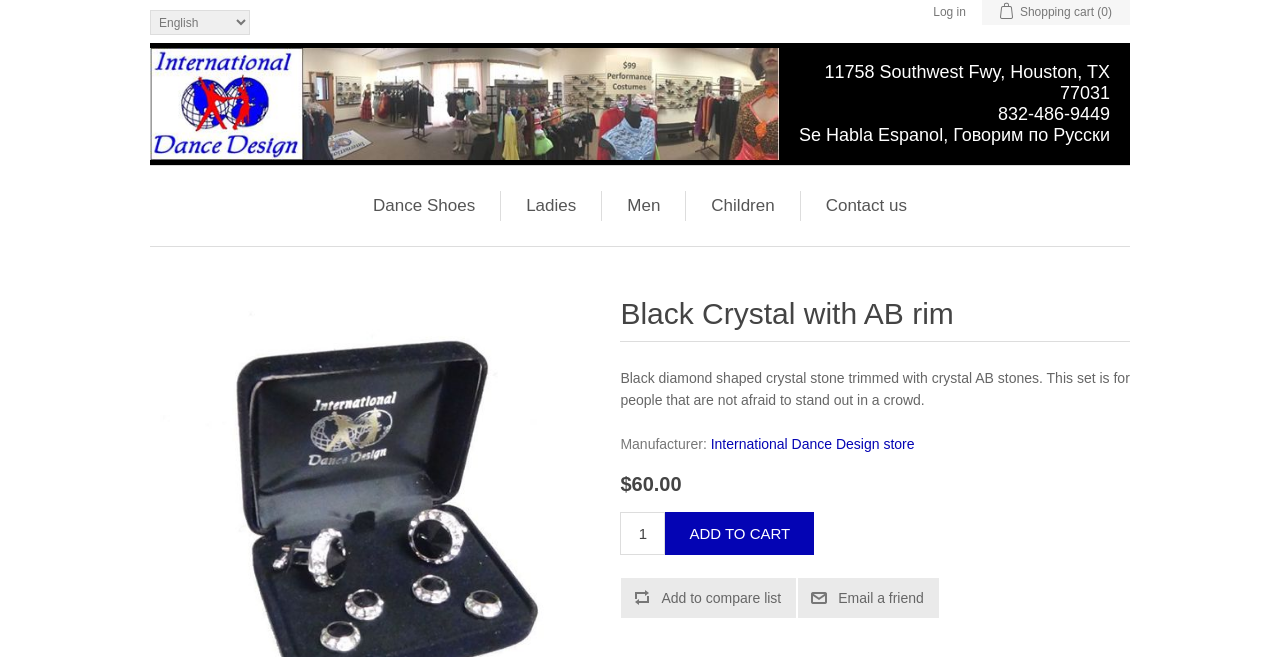Detail the features and information presented on the webpage.

This webpage appears to be an e-commerce product page for a specific item, "Black Crystal with AB rim cuff links and studs", from a store called "International Dance Design" located in Houston, TX. 

At the top of the page, there are three links: "Log in", "Shopping cart (0)", and the store's logo, which is an image with the text "International Dance Design". Below the logo, there is a layout table containing the store's address, phone number, and a note that they speak Spanish and Russian.

The main content of the page is divided into two sections. On the left side, there are five links: "Dance Shoes", "Ladies", "Men", "Children", and "Contact us". On the right side, there is a product description section. The product title, "Black Crystal with AB rim", is a heading, followed by a detailed description of the product. Below the description, there is information about the manufacturer, which is a link to the "International Dance Design store". The product price, "$60.00", is displayed below the manufacturer information.

Under the product price, there is a quantity textbox with a default value of "1", and an "Add to cart" button. There are also two additional buttons: "Add to compare list" and "Email a friend".